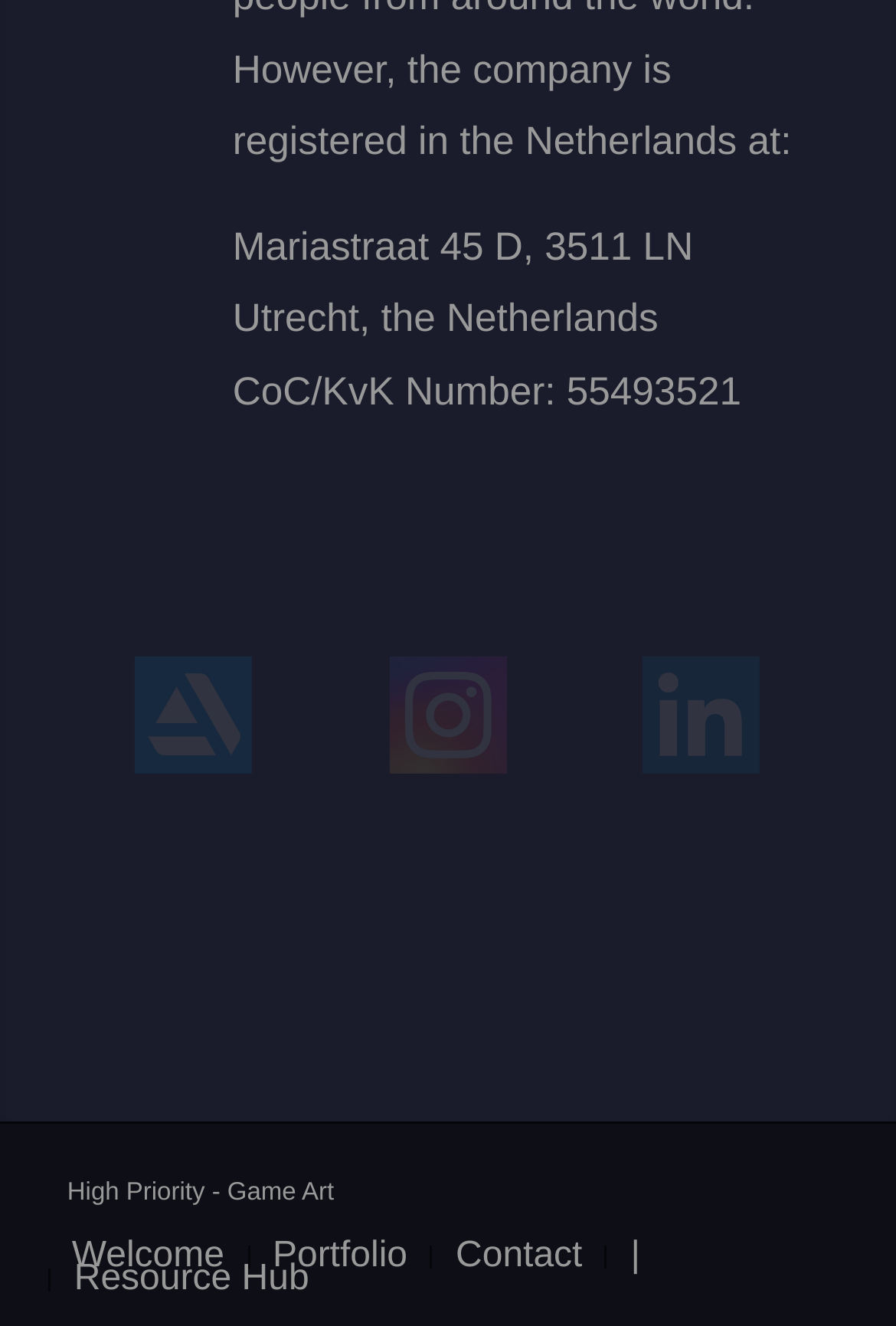Find and specify the bounding box coordinates that correspond to the clickable region for the instruction: "Contact us".

[0.509, 0.932, 0.65, 0.961]